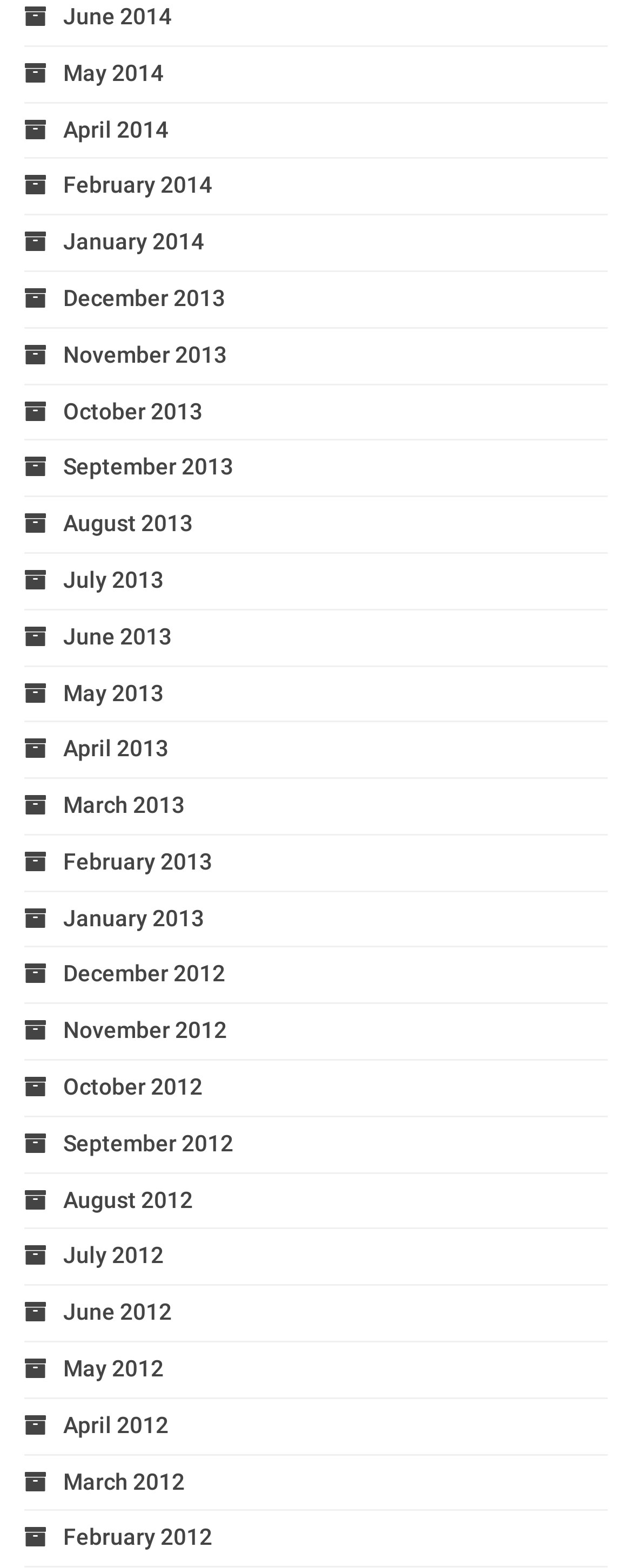Please identify the bounding box coordinates of the region to click in order to complete the given instruction: "view June 2014". The coordinates should be four float numbers between 0 and 1, i.e., [left, top, right, bottom].

[0.038, 0.002, 0.272, 0.019]